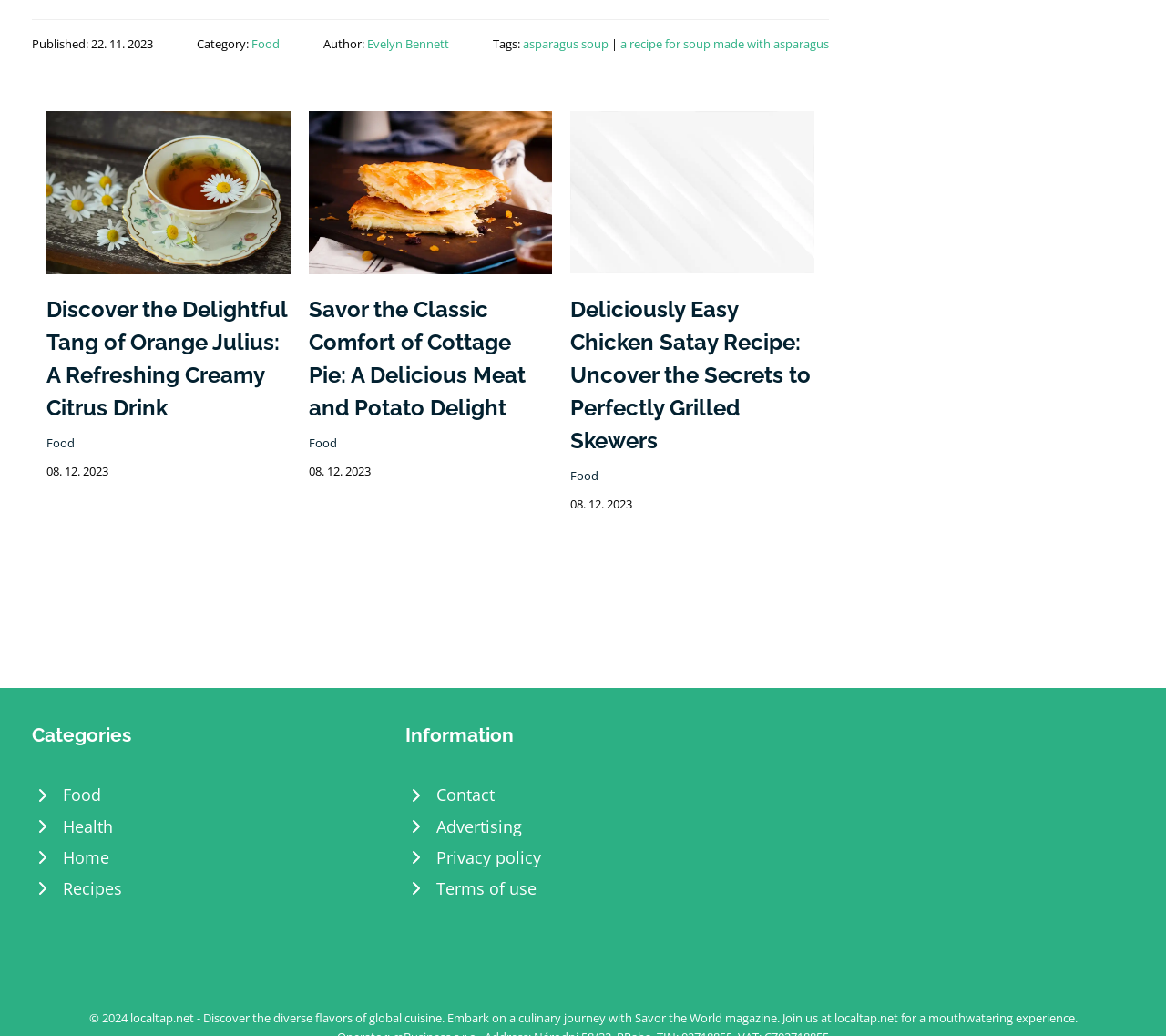What is the category of the article 'Discover the Delightful Tang of Orange Julius: A Refreshing Creamy Citrus Drink'?
Please provide a single word or phrase based on the screenshot.

Food